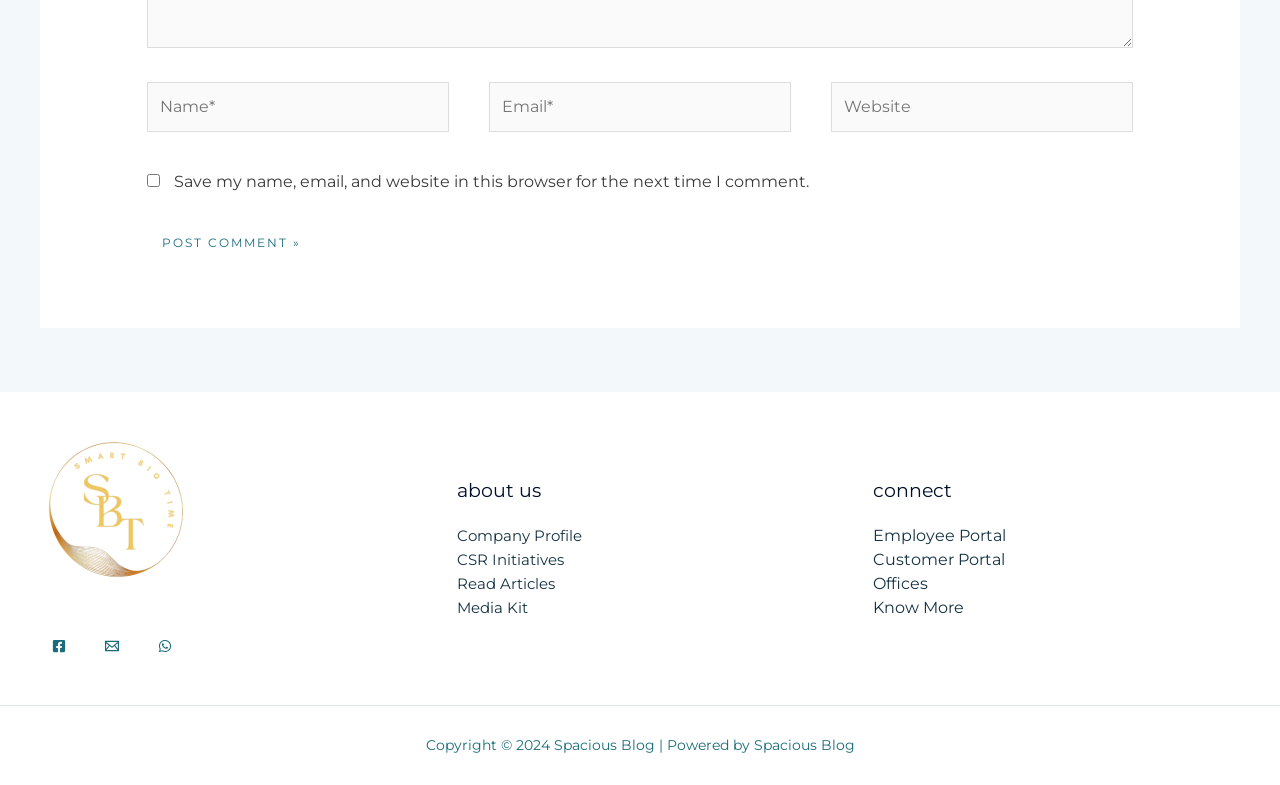Please determine the bounding box coordinates for the UI element described as: "name="submit" value="Post Comment »"".

[0.115, 0.283, 0.247, 0.336]